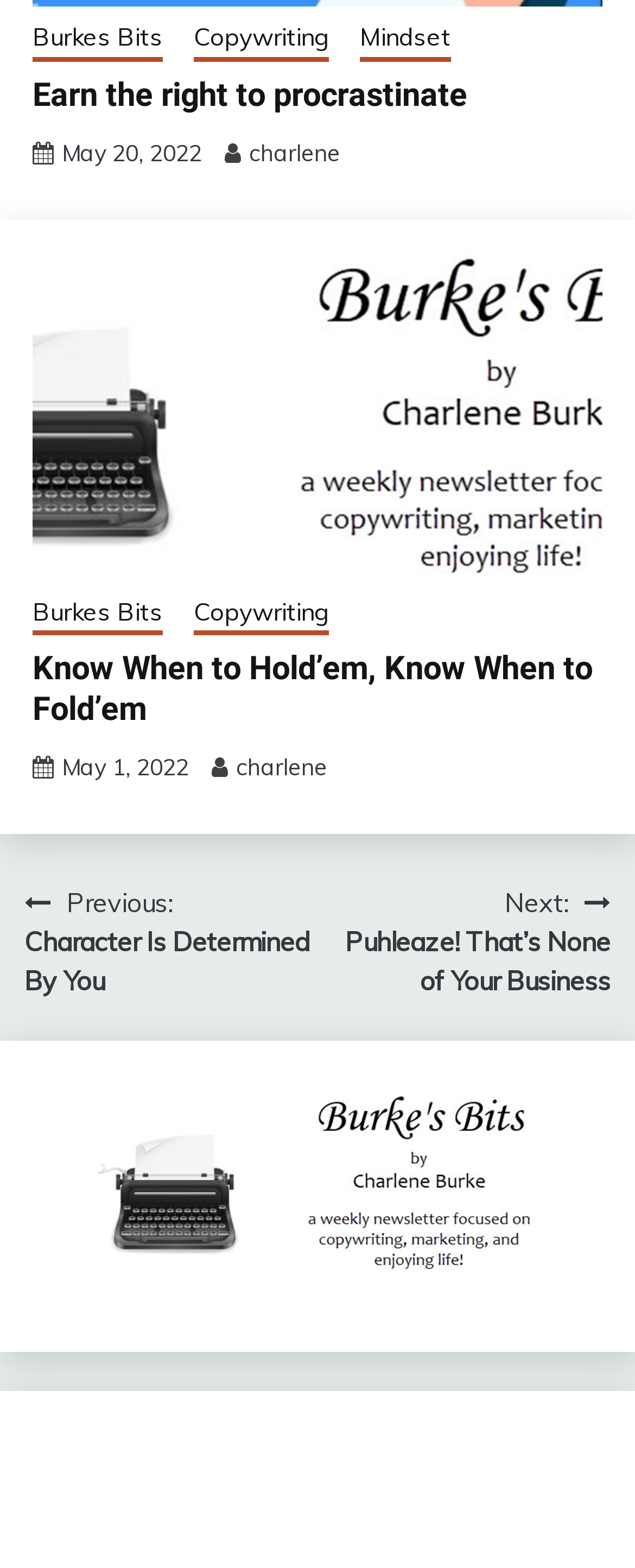What is the name of the blog?
Provide a detailed answer to the question, using the image to inform your response.

The name of the blog can be determined by looking at the top navigation links, where 'Burkes Bits' is prominently displayed as a link.